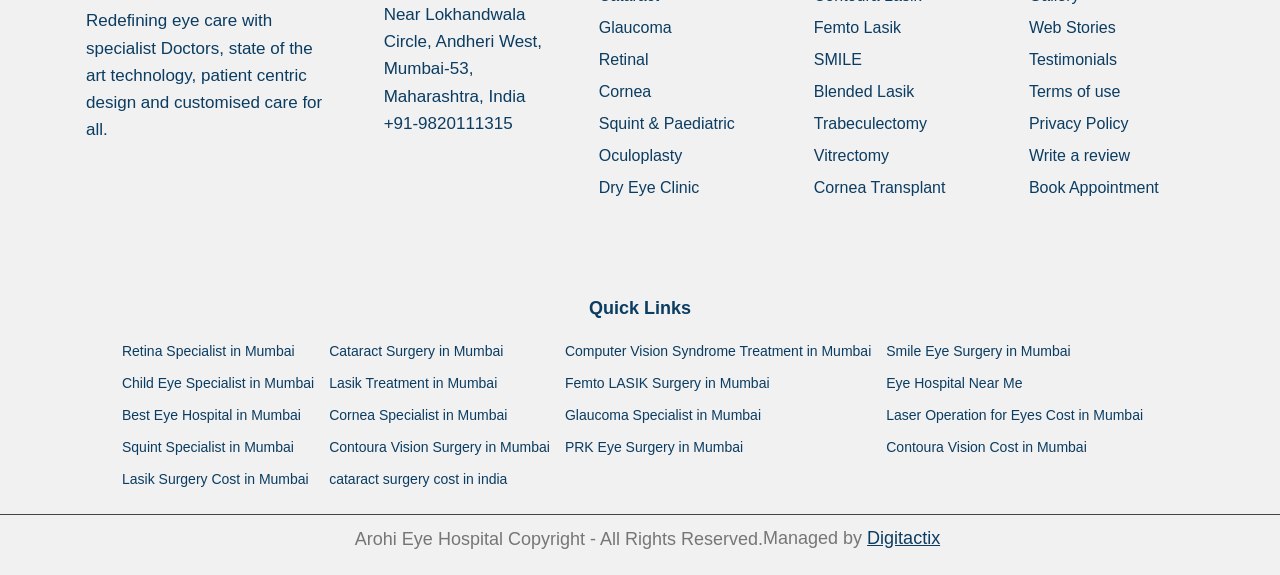What is the name of the hospital mentioned on this webpage?
Could you give a comprehensive explanation in response to this question?

The name of the hospital mentioned on this webpage is Arohi Eye Hospital, as indicated by the static text 'Arohi Eye Hospital Copyright' at the bottom of the page.